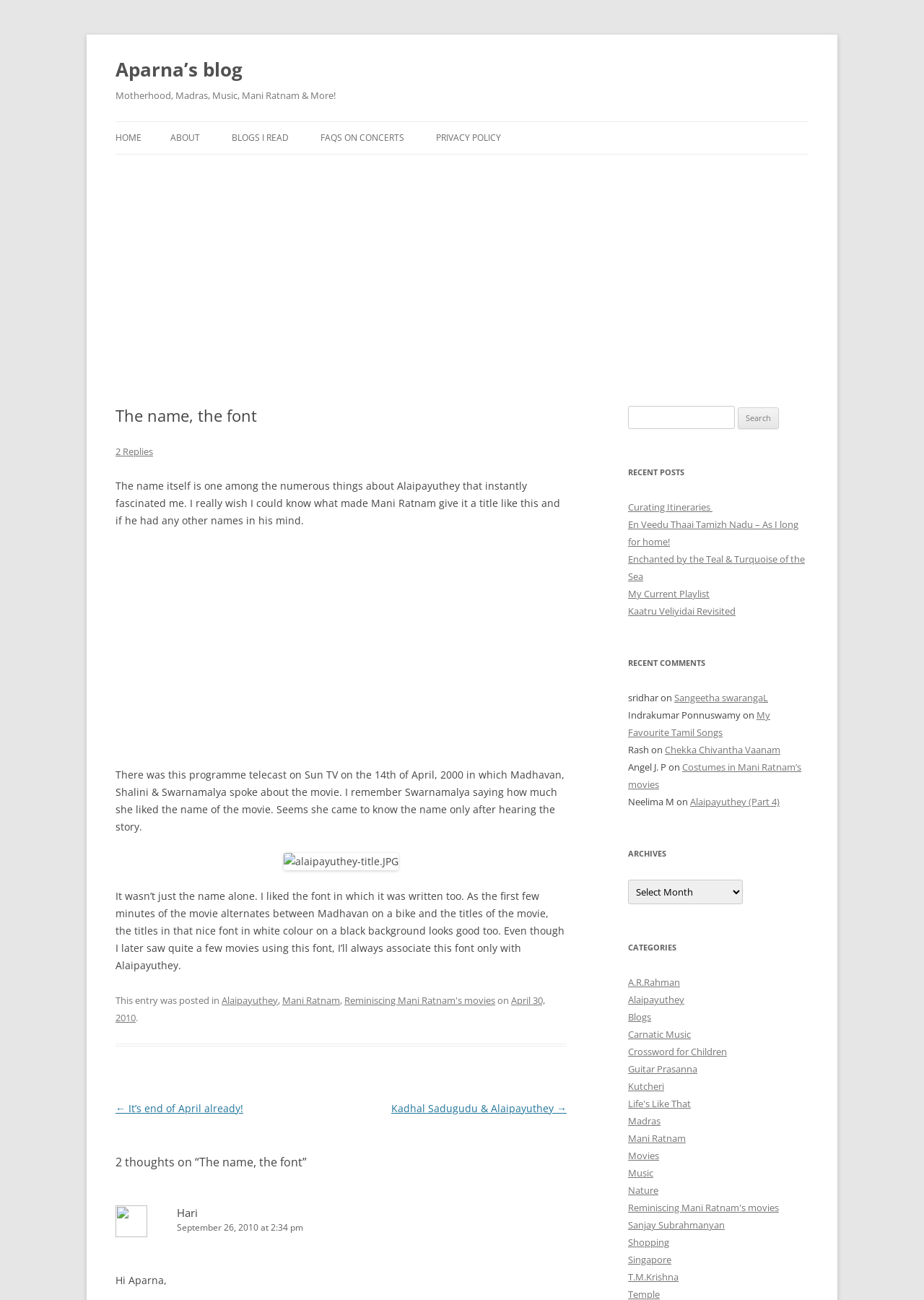Locate the coordinates of the bounding box for the clickable region that fulfills this instruction: "Click on the 'HOME' link".

[0.125, 0.094, 0.153, 0.118]